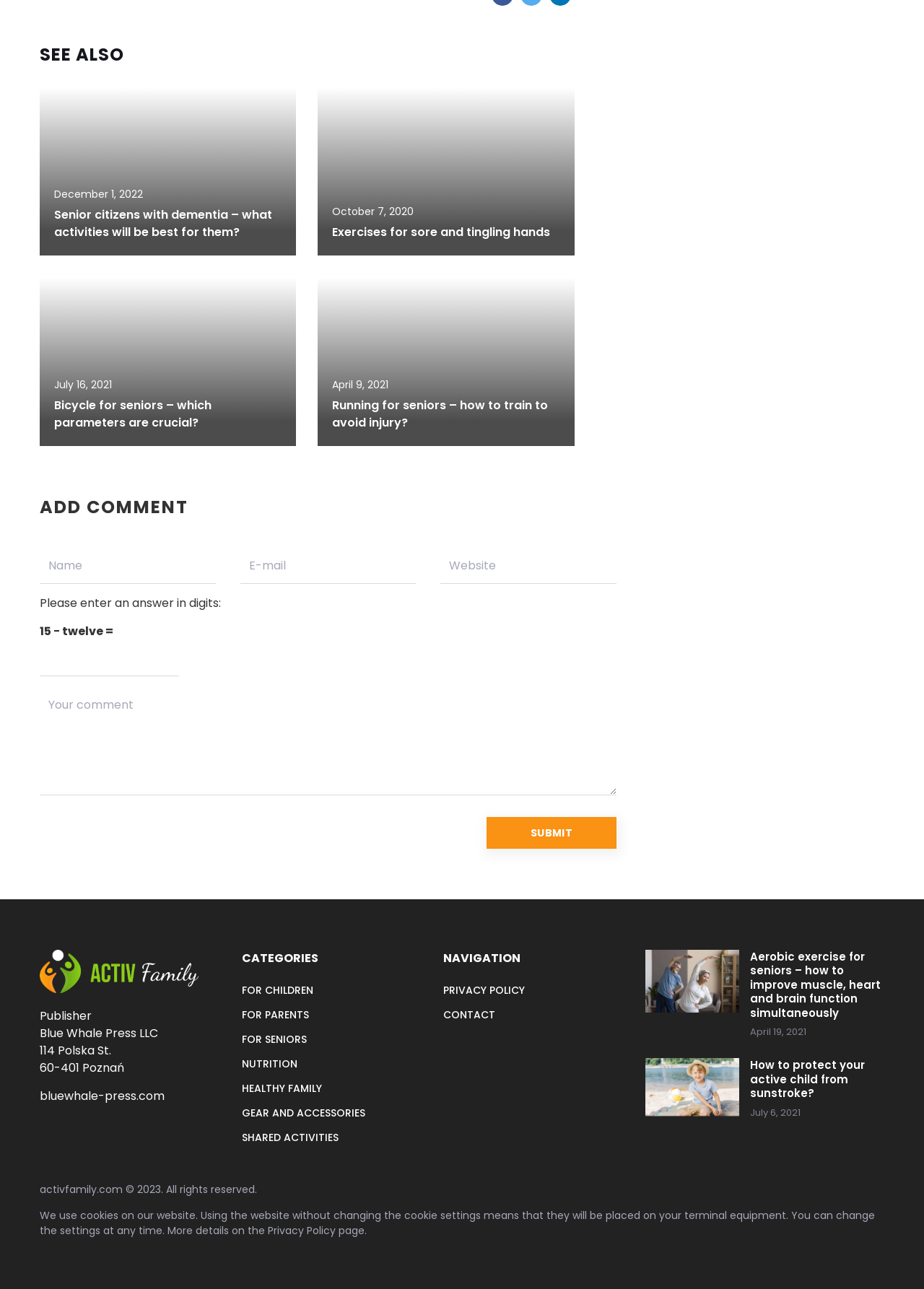What is the date of the article 'Aerobic exercise for seniors – how to improve muscle, heart and brain function simultaneously'?
Provide a short answer using one word or a brief phrase based on the image.

April 19, 2021